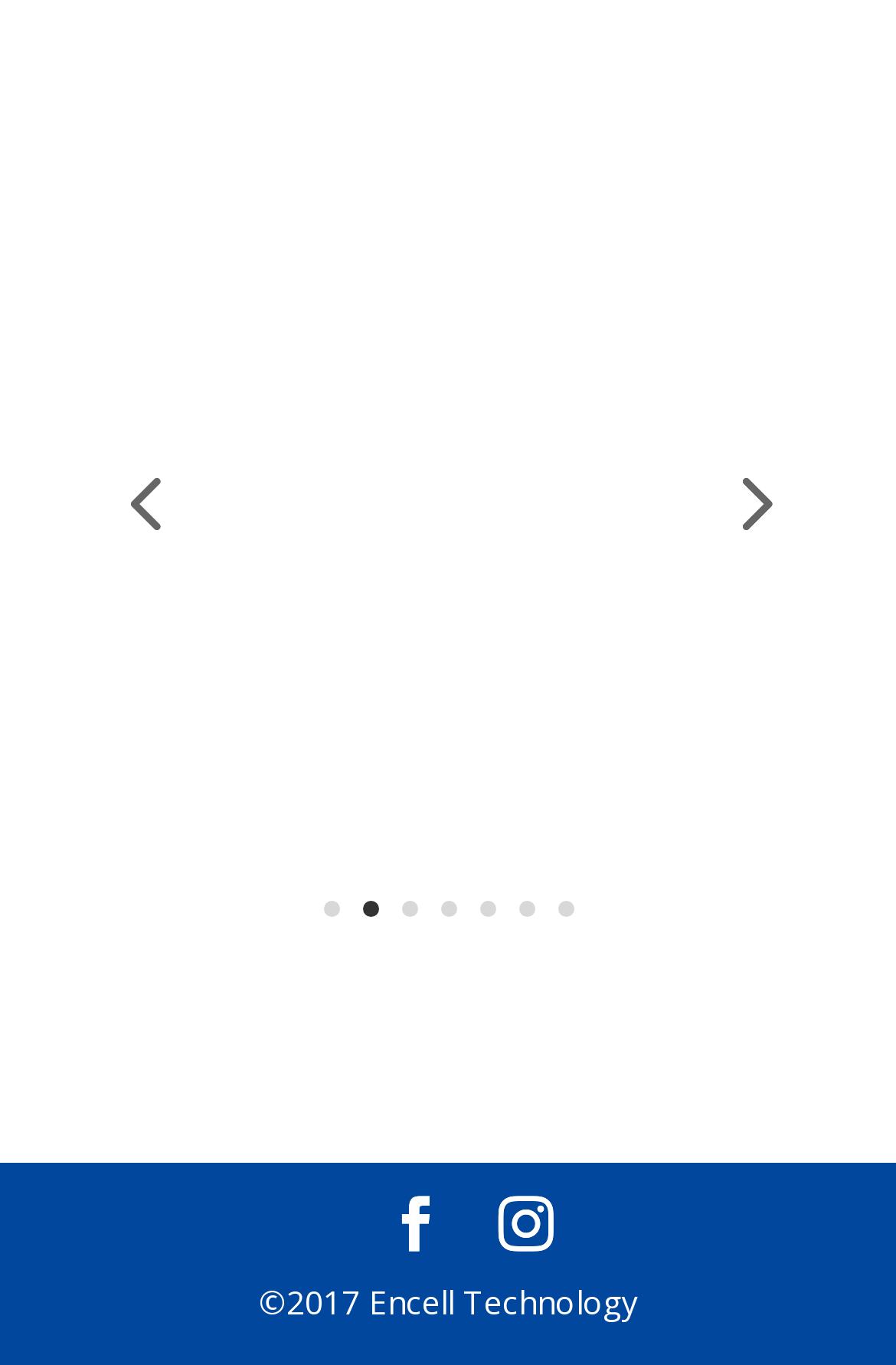Please locate the bounding box coordinates of the element that should be clicked to achieve the given instruction: "click the image link".

[0.1, 0.693, 0.9, 0.725]